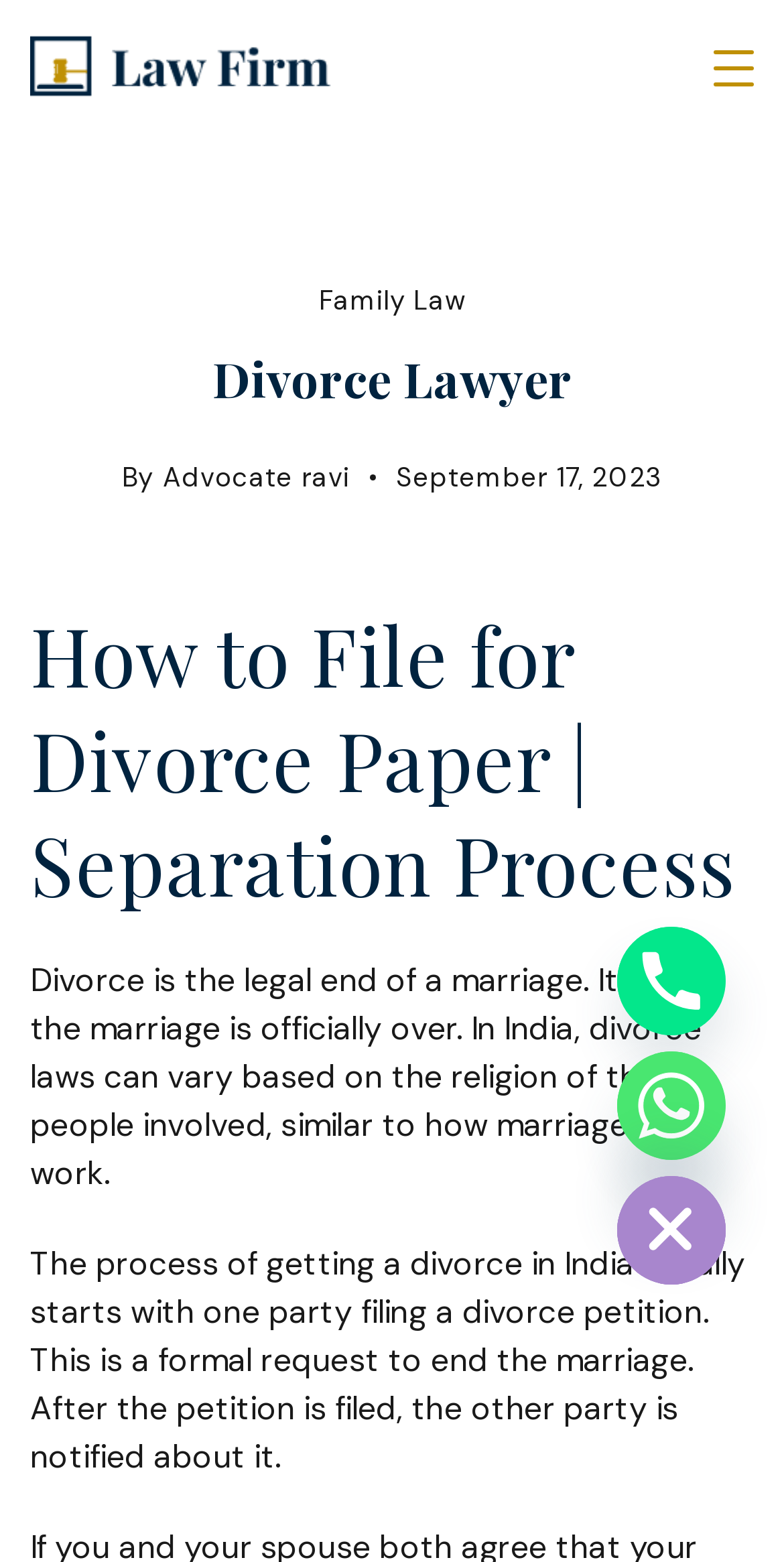Find the coordinates for the bounding box of the element with this description: "parent_node: Law Firm".

[0.038, 0.021, 0.423, 0.067]